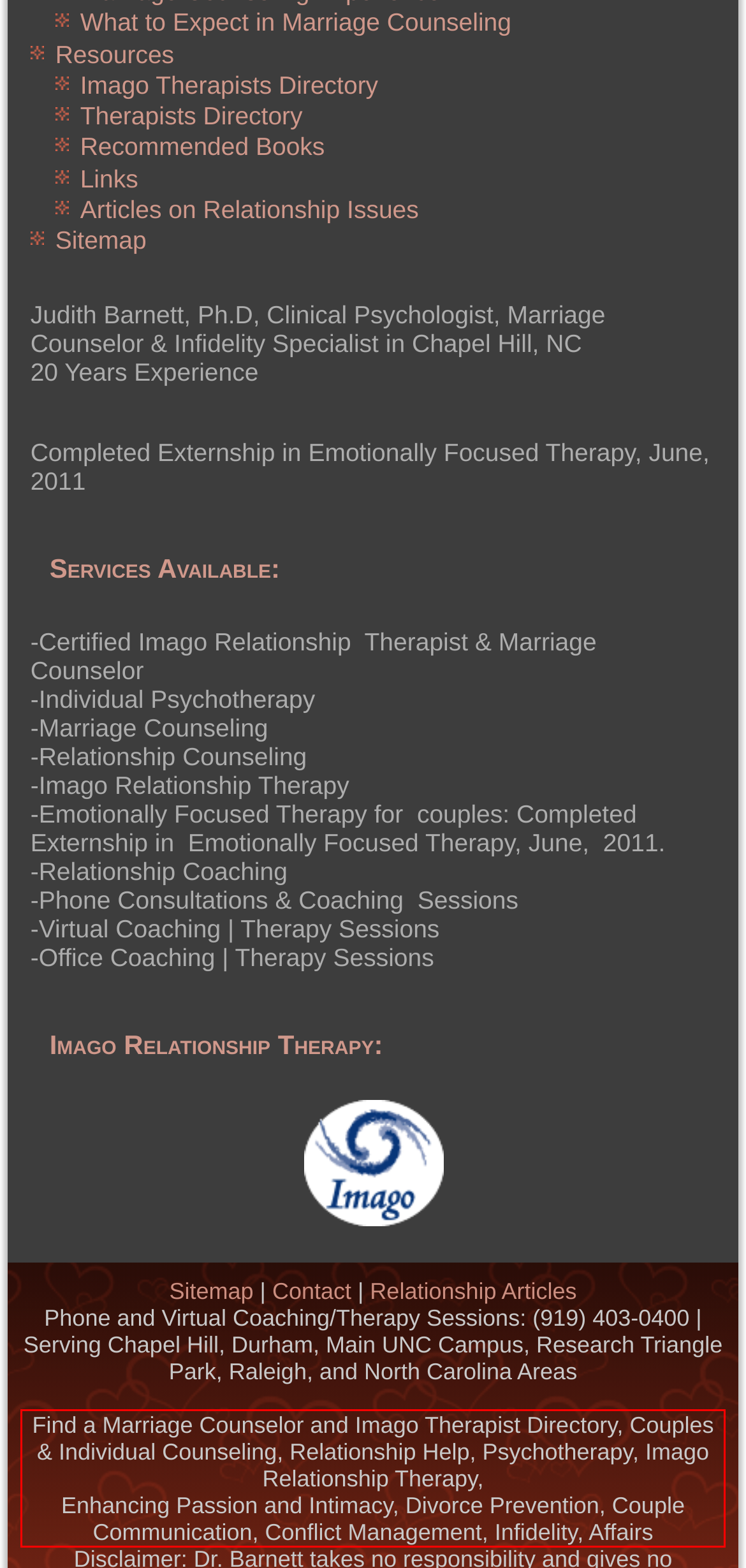You have a screenshot with a red rectangle around a UI element. Recognize and extract the text within this red bounding box using OCR.

Find a Marriage Counselor and Imago Therapist Directory, Couples & Individual Counseling, Relationship Help, Psychotherapy, Imago Relationship Therapy, Enhancing Passion and Intimacy, Divorce Prevention, Couple Communication, Conflict Management, Infidelity, Affairs